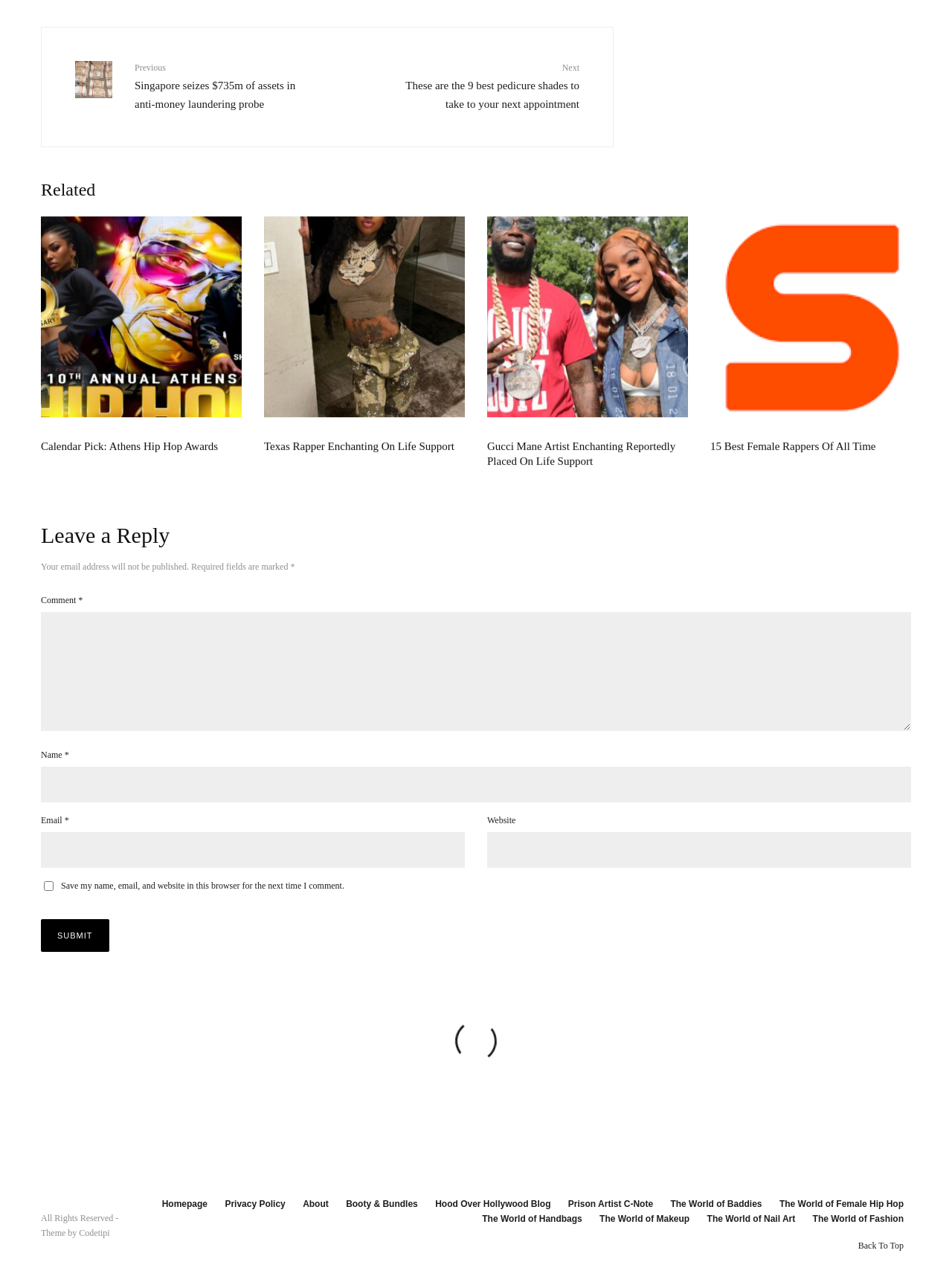What is the function of the checkbox?
Analyze the screenshot and provide a detailed answer to the question.

The checkbox is for saving the user's name, email, and website in the browser for the next time they comment, as indicated by the text next to the checkbox.